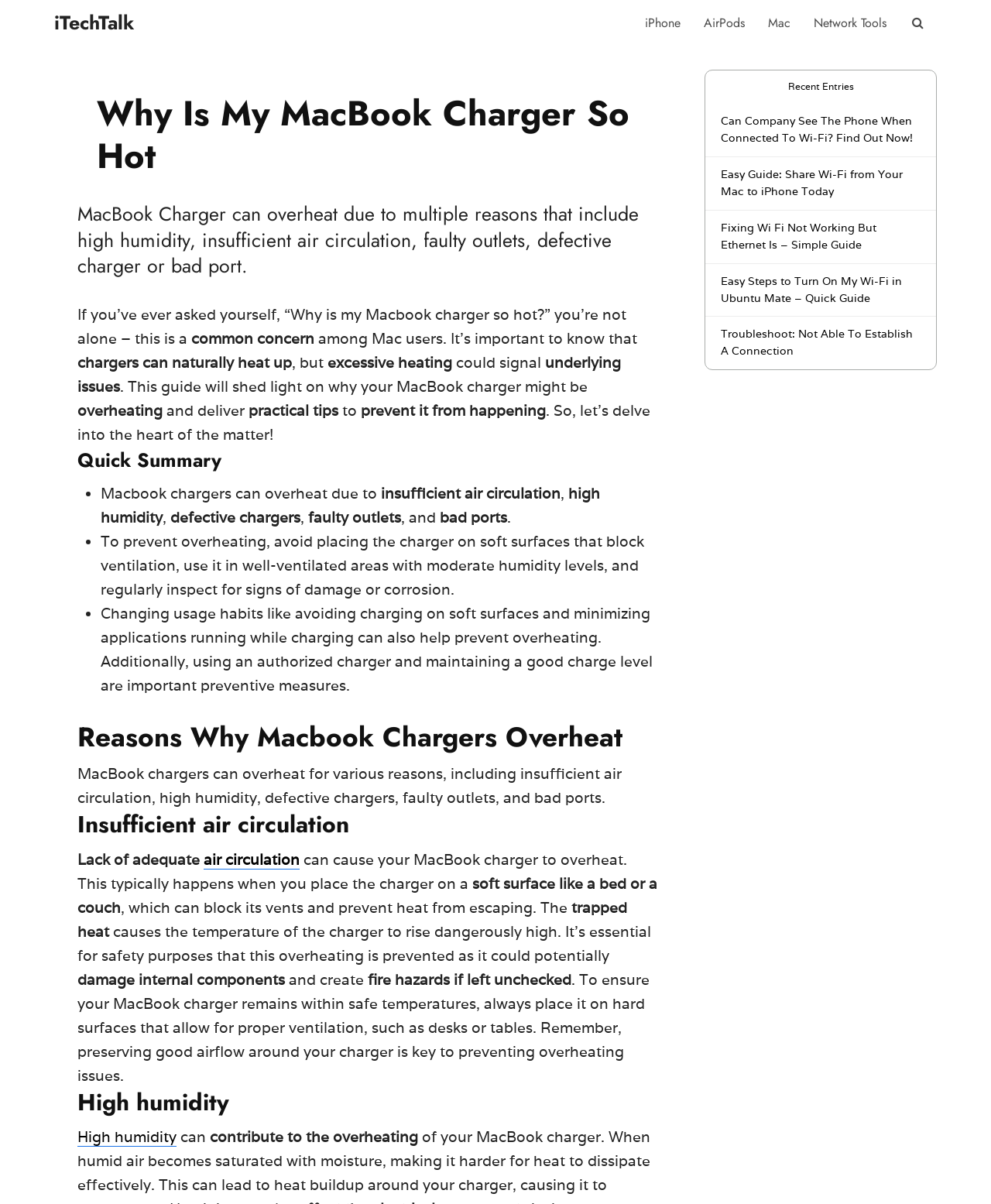Determine the coordinates of the bounding box for the clickable area needed to execute this instruction: "Go to the home page".

None